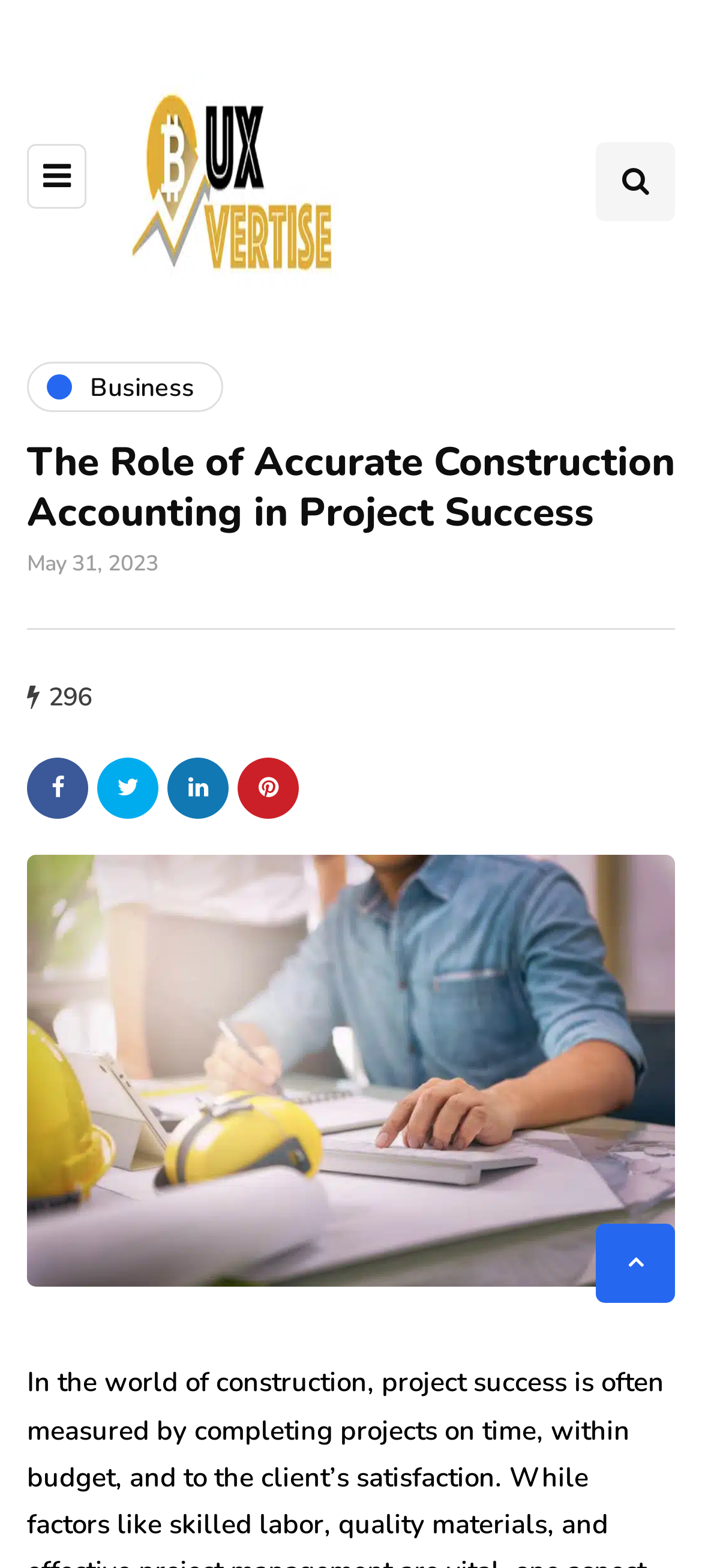What is the date this article was published?
Can you provide a detailed and comprehensive answer to the question?

I found a time element with a StaticText child element containing the text 'May 31, 2023', which is likely the date this article was published.